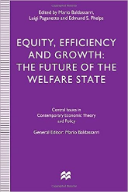What is the category of the book under which it is classified?
Using the image, give a concise answer in the form of a single word or short phrase.

Central Issues in Contemporary Economic Theory and Policy